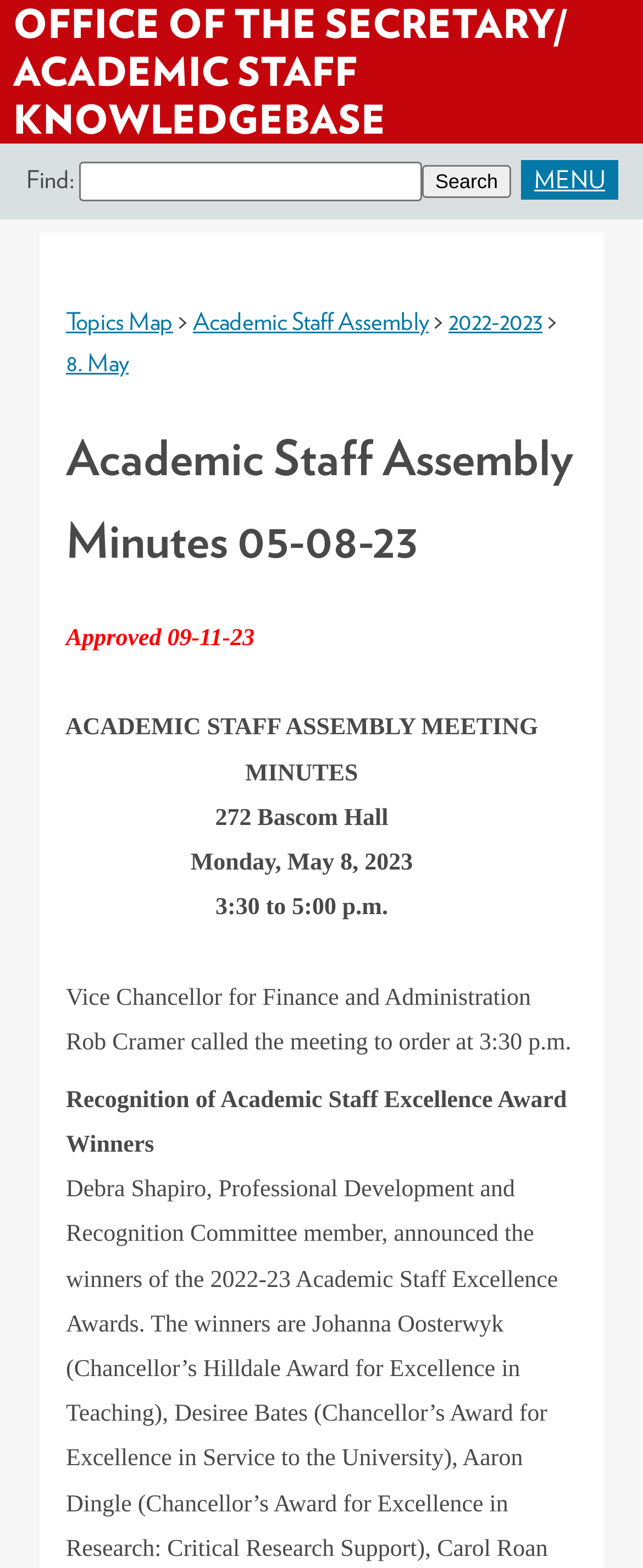Find the bounding box coordinates of the clickable region needed to perform the following instruction: "Check Academic Staff Assembly Minutes 05-08-23". The coordinates should be provided as four float numbers between 0 and 1, i.e., [left, top, right, bottom].

[0.103, 0.266, 0.897, 0.372]